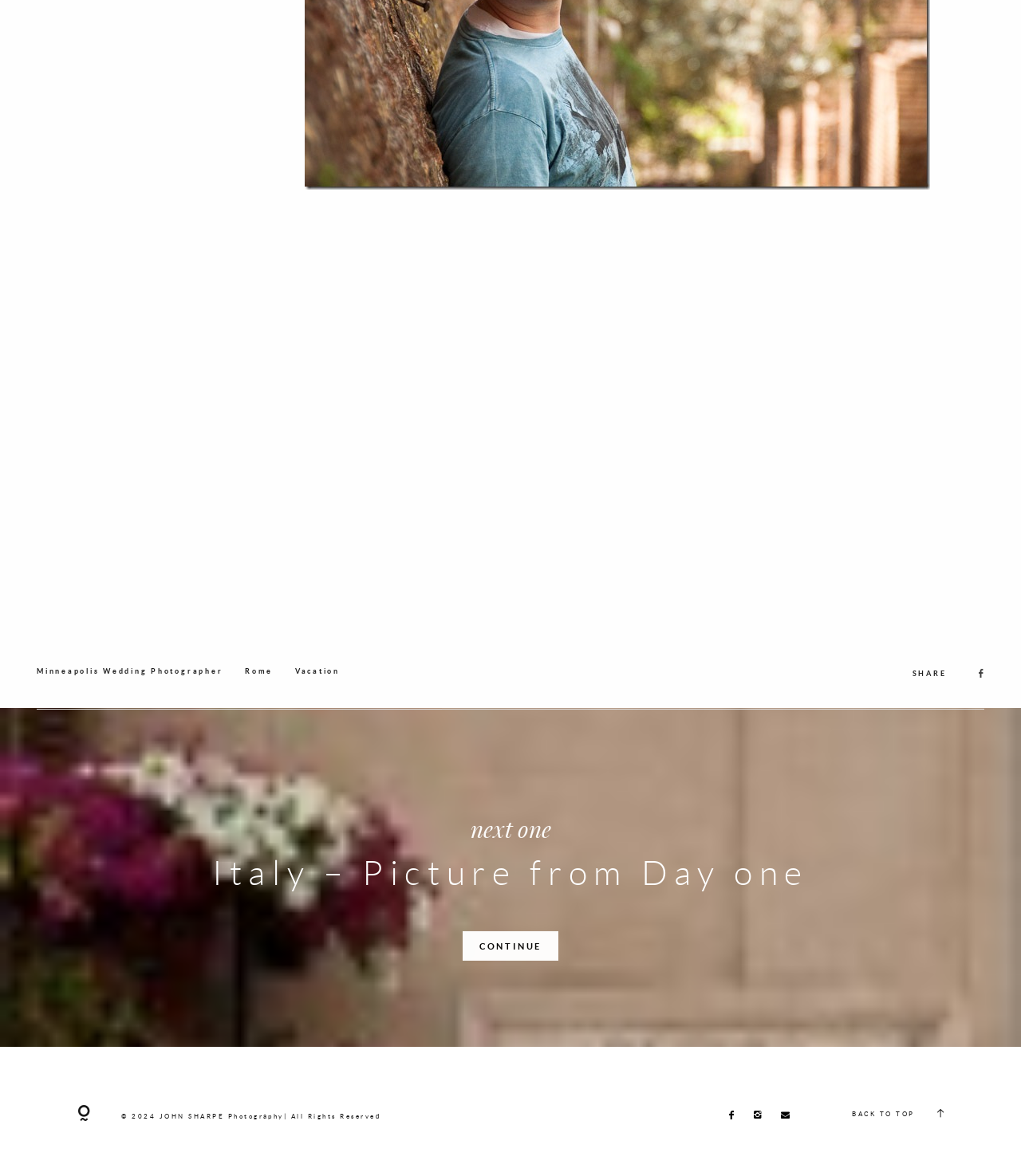Provide your answer in one word or a succinct phrase for the question: 
What is the photographer's name?

JOHN SHARPE